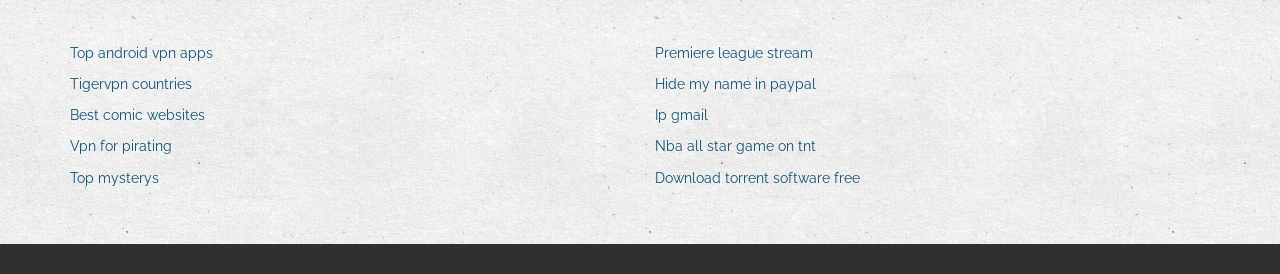Locate the bounding box coordinates of the clickable region to complete the following instruction: "Learn about Ip gmail."

[0.512, 0.373, 0.565, 0.472]